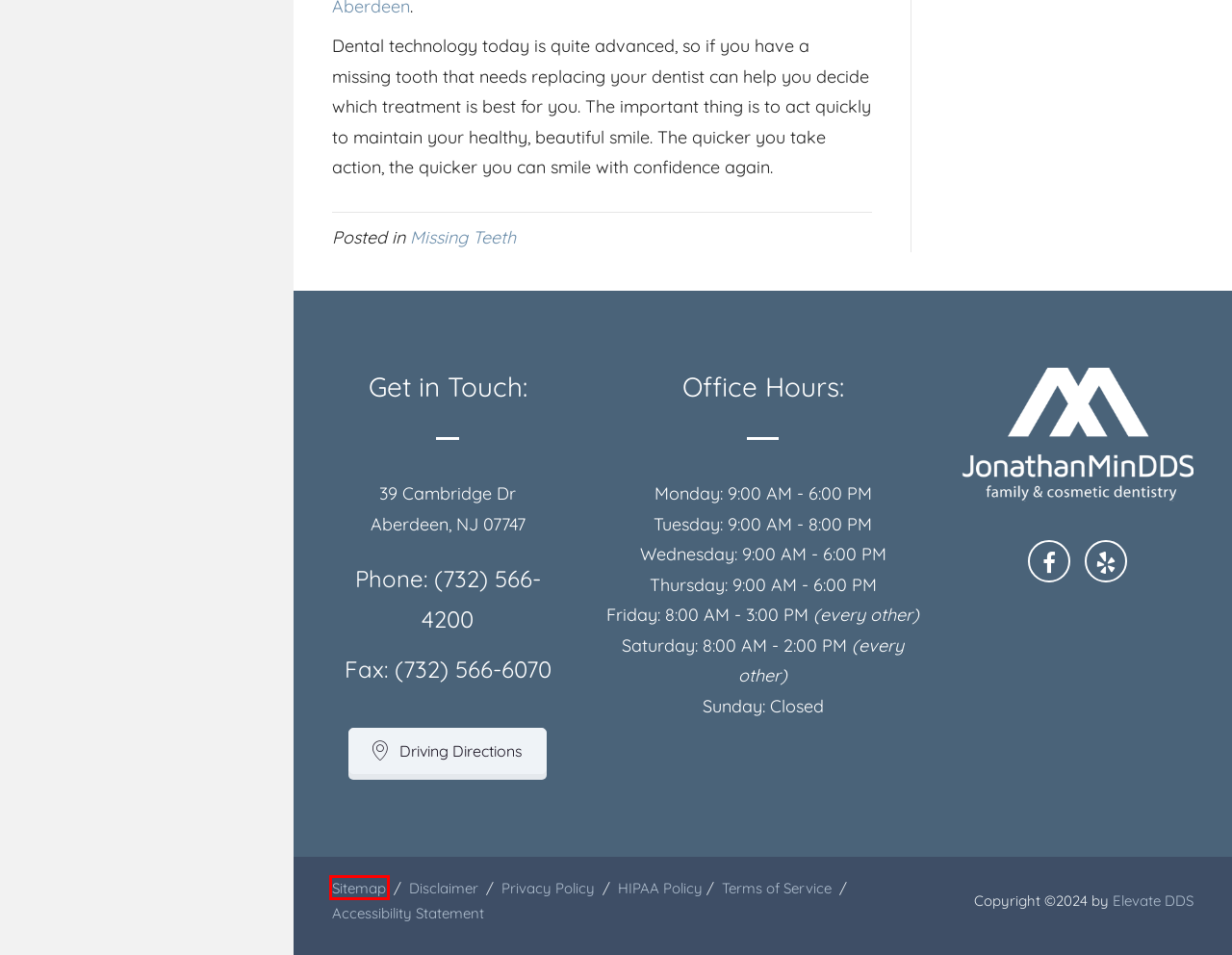Look at the screenshot of the webpage and find the element within the red bounding box. Choose the webpage description that best fits the new webpage that will appear after clicking the element. Here are the candidates:
A. Accessibility Statement - Jonathan Min DDS
B. Terms of Service - Jonathan Min DDS
C. HIPAA Privacy Policy - Jonathan Min DDS
D. Tooth Extractions Aberdeen - Jonathan Min DDS
E. Website Privacy Policy - Jonathan Min DDS
F. Website Disclaimer - Jonathan Min DDS
G. Sitemap of Jonathan Min DDS's Website
H. Page Not Found | American Dental Association

G